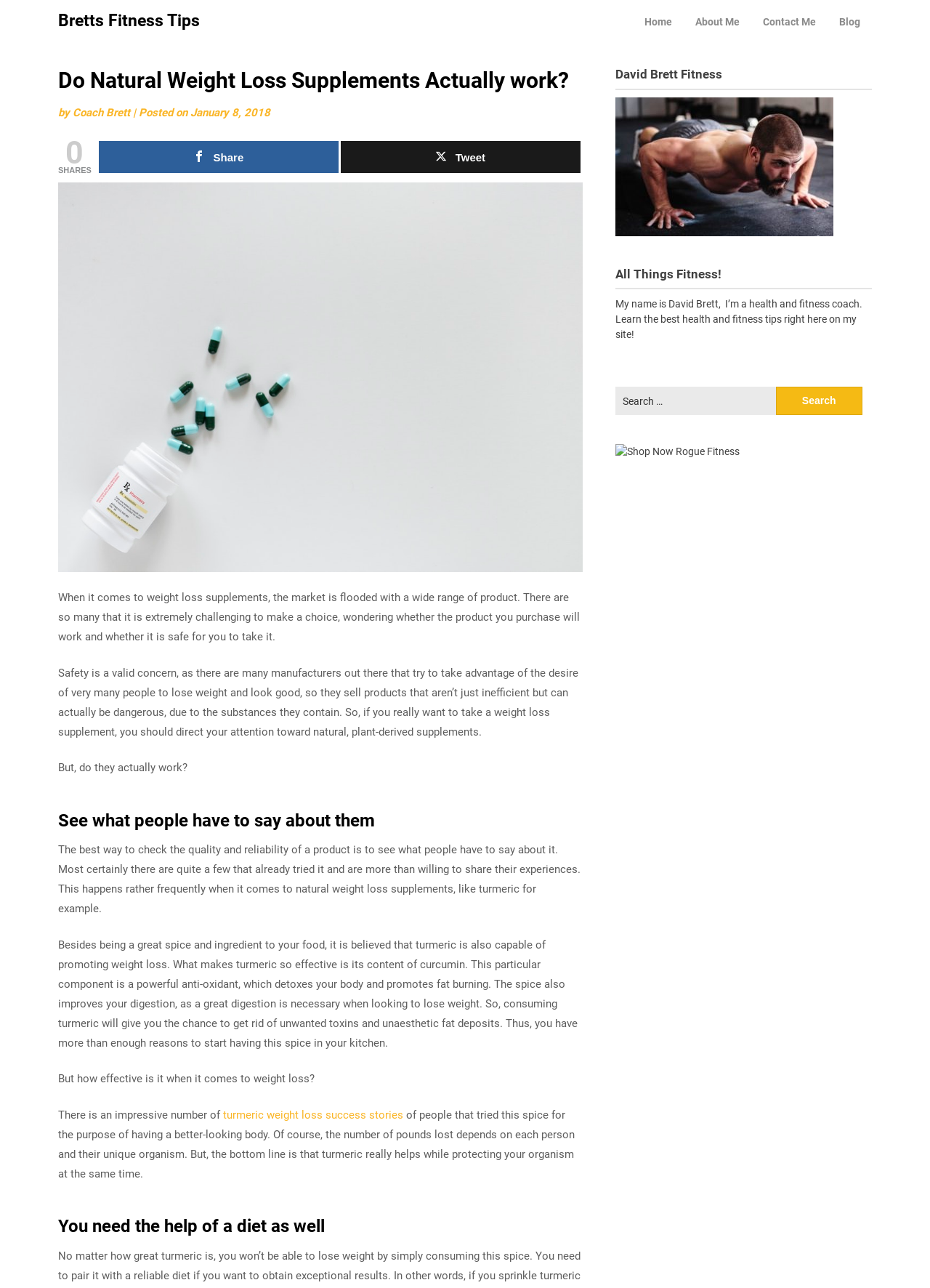What is the name of the fitness website?
Using the information presented in the image, please offer a detailed response to the question.

The name of the fitness website is mentioned in the heading 'Bretts Fitness Tips' at the top of the webpage, and it is also the title of the webpage.